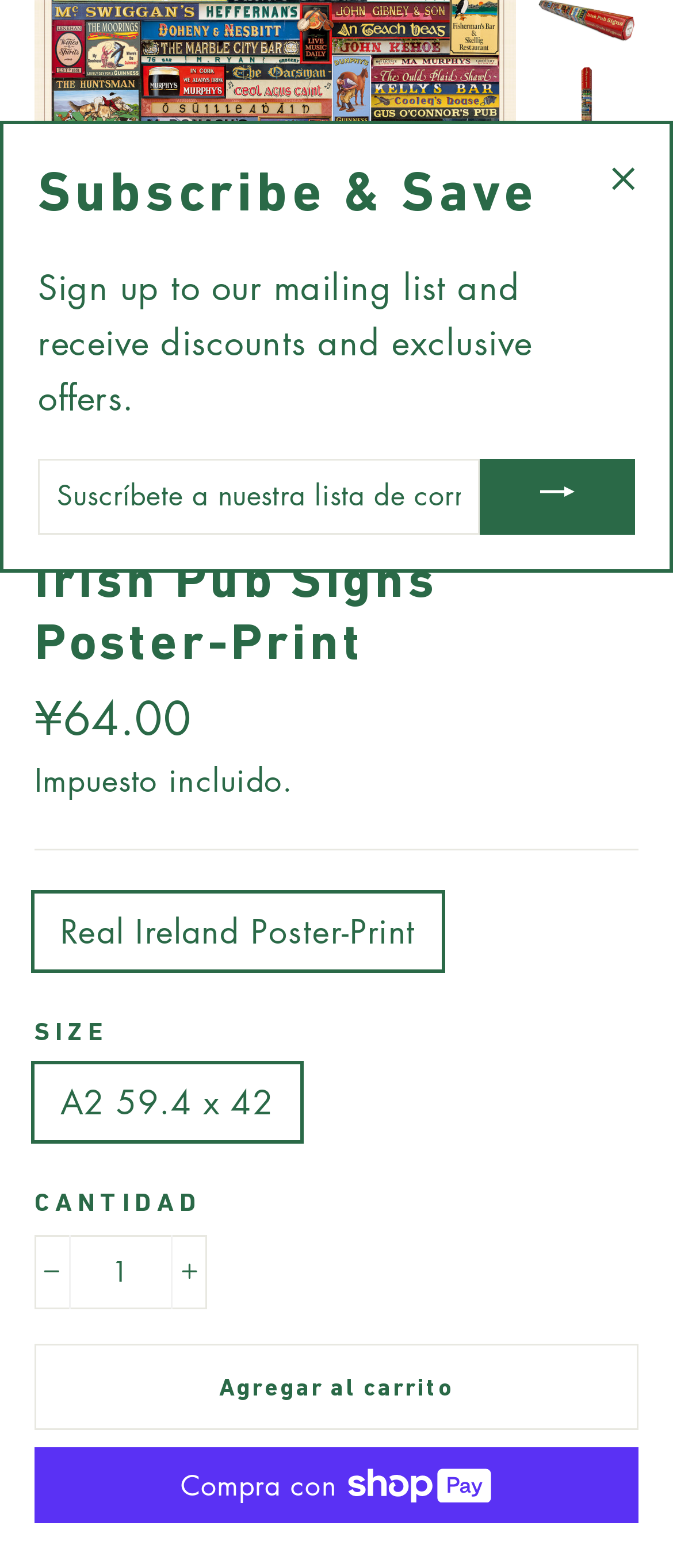Based on the element description, predict the bounding box coordinates (top-left x, top-left y, bottom-right x, bottom-right y) for the UI element in the screenshot: Agregar al carrito

[0.051, 0.857, 0.949, 0.912]